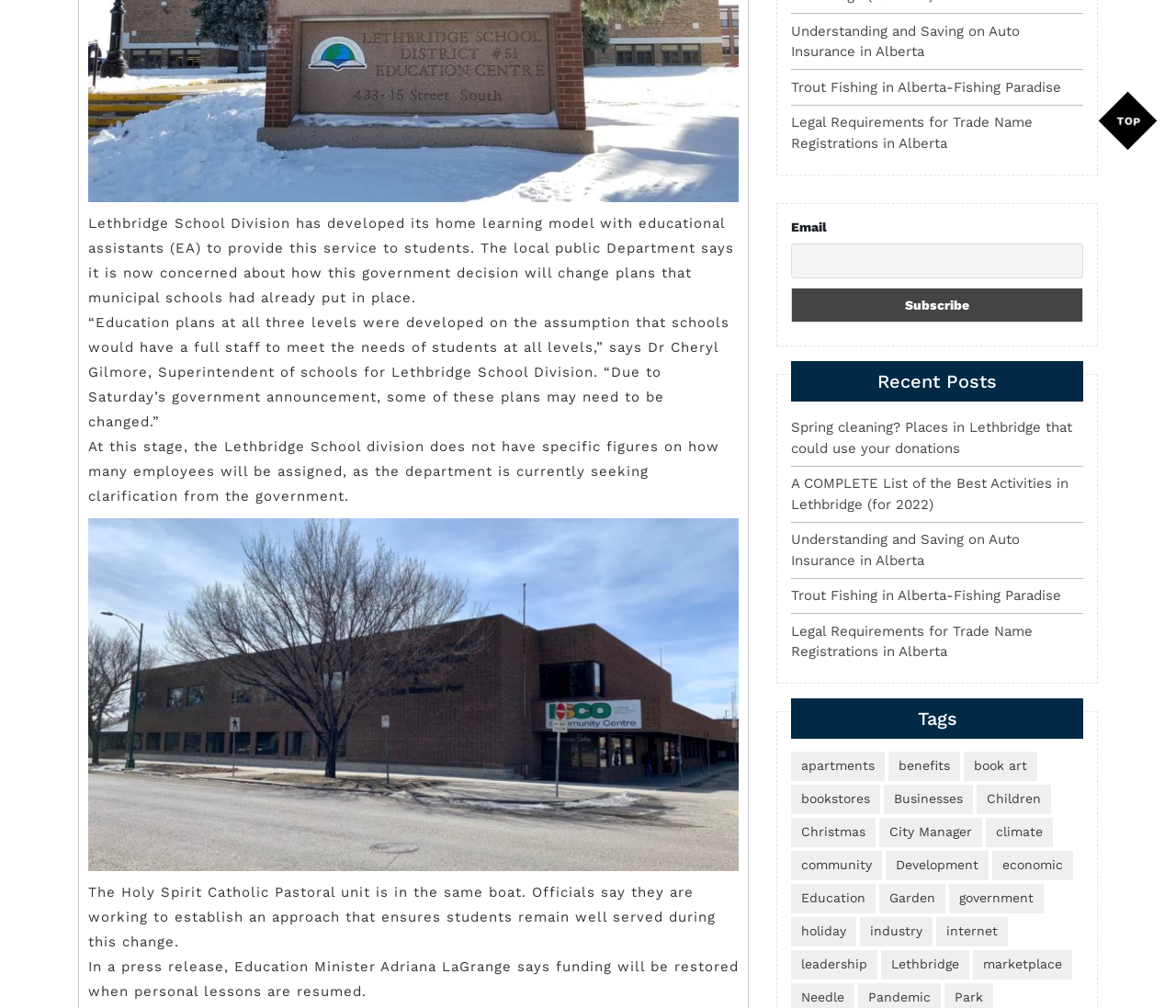Determine the bounding box coordinates for the UI element with the following description: "parent_node: Email name="ne"". The coordinates should be four float numbers between 0 and 1, represented as [left, top, right, bottom].

[0.673, 0.241, 0.921, 0.276]